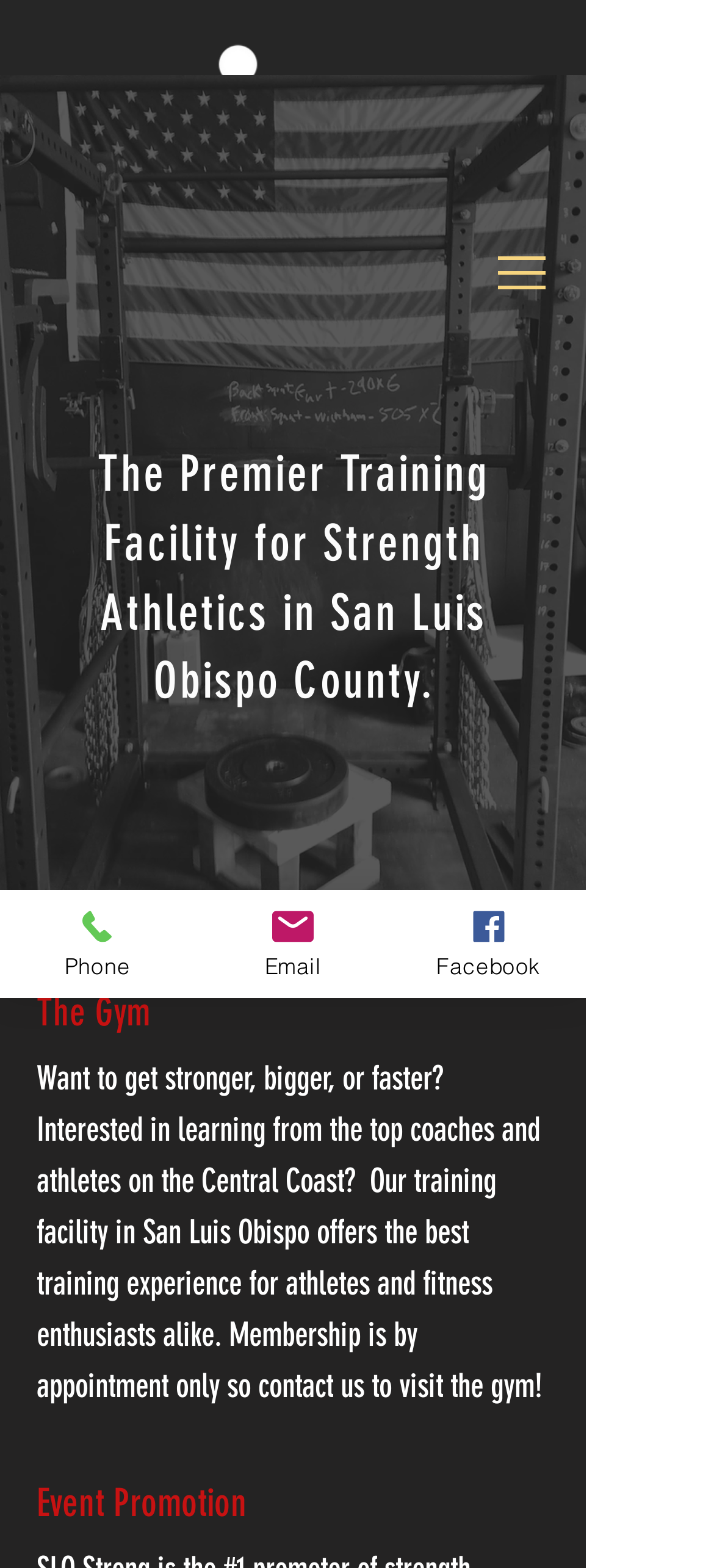How can one contact the gym?
Give a single word or phrase as your answer by examining the image.

Phone or Email